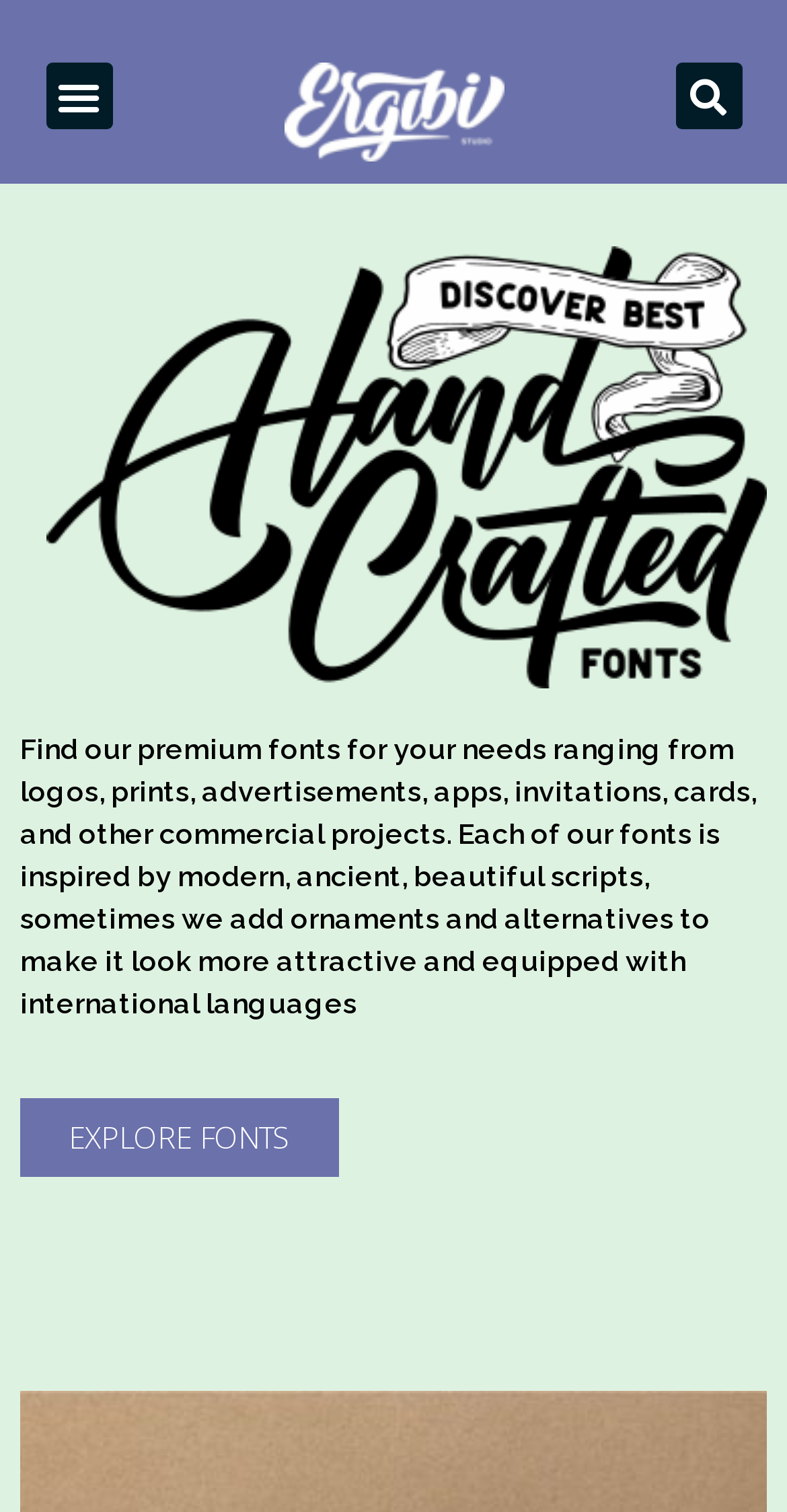Given the element description, predict the bounding box coordinates in the format (top-left x, top-left y, bottom-right x, bottom-right y), using floating point numbers between 0 and 1: EXPLORE FONTS

[0.026, 0.726, 0.431, 0.778]